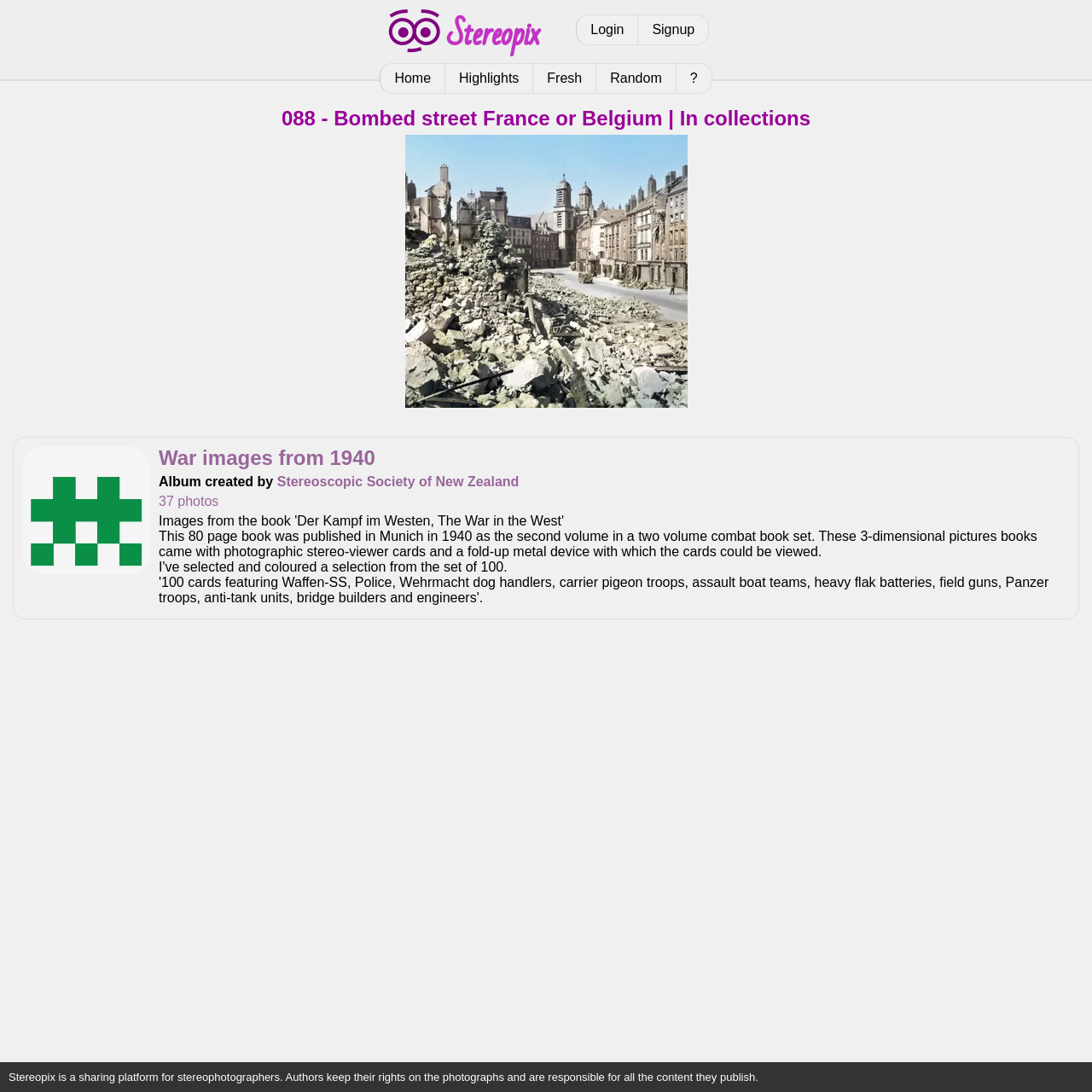Determine the main headline from the webpage and extract its text.

088 - Bombed street France or Belgium | In collections